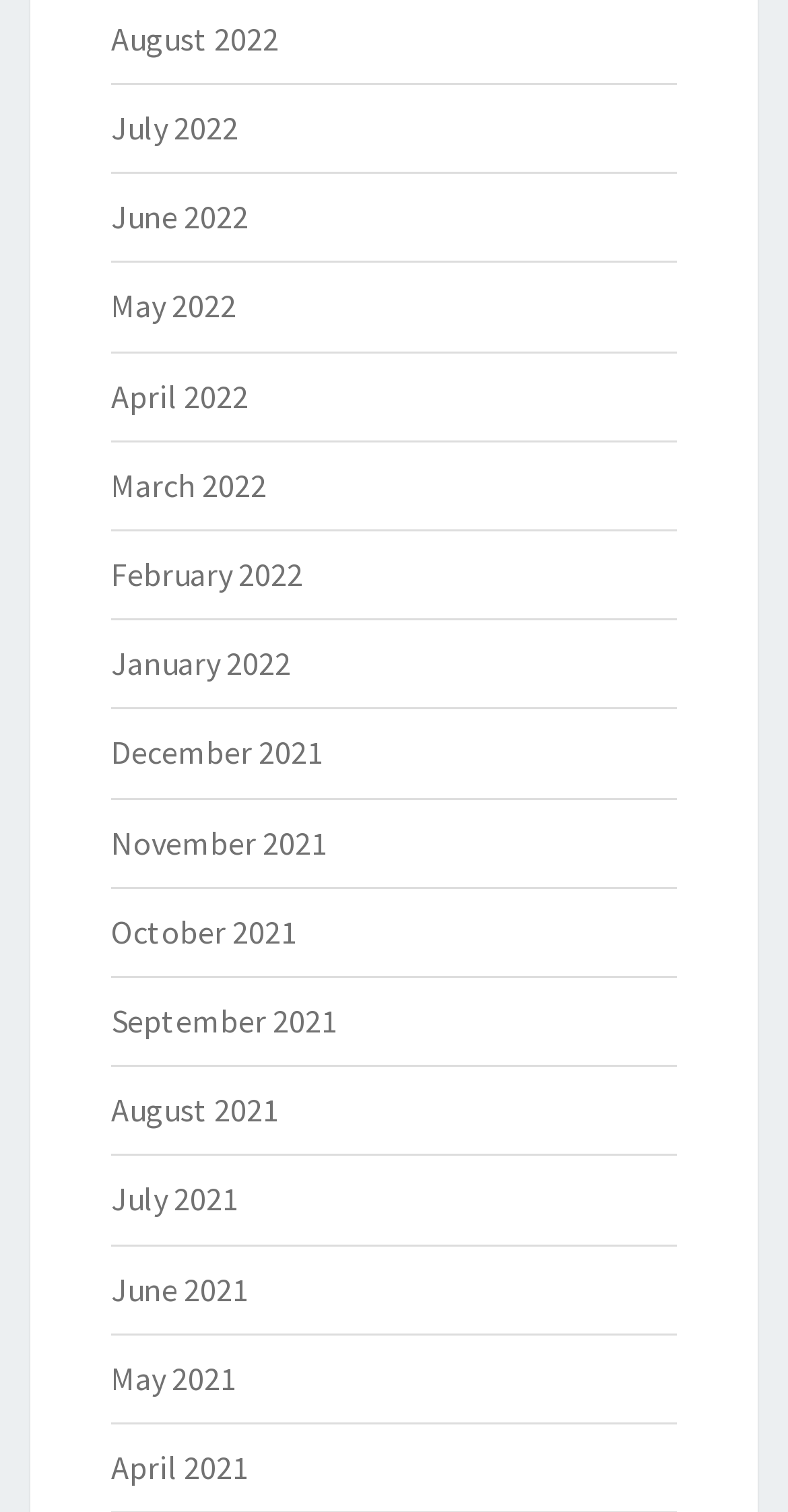Could you locate the bounding box coordinates for the section that should be clicked to accomplish this task: "browse June 2022".

[0.141, 0.13, 0.315, 0.157]